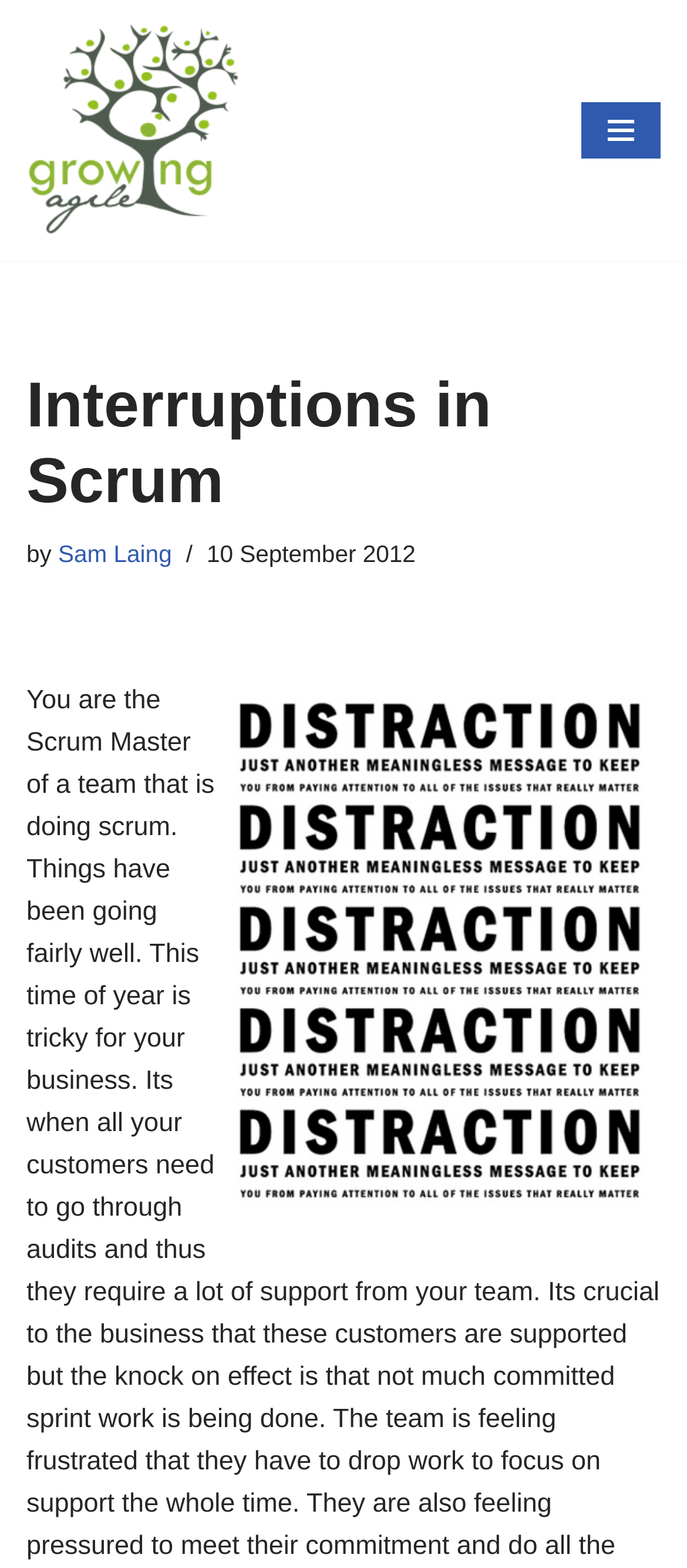Examine the image carefully and respond to the question with a detailed answer: 
What is the topic of the article?

I found the topic of the article by looking at the heading element in the navigation menu section, which has the text 'Interruptions in Scrum', indicating that the article is about interruptions in Scrum.